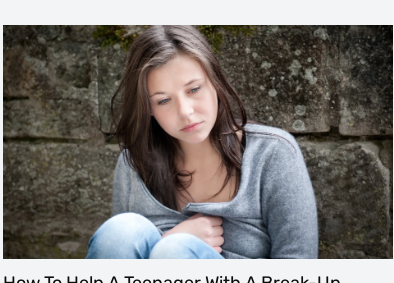Give a concise answer using only one word or phrase for this question:
Where is the woman sitting?

Against a rustic stone wall